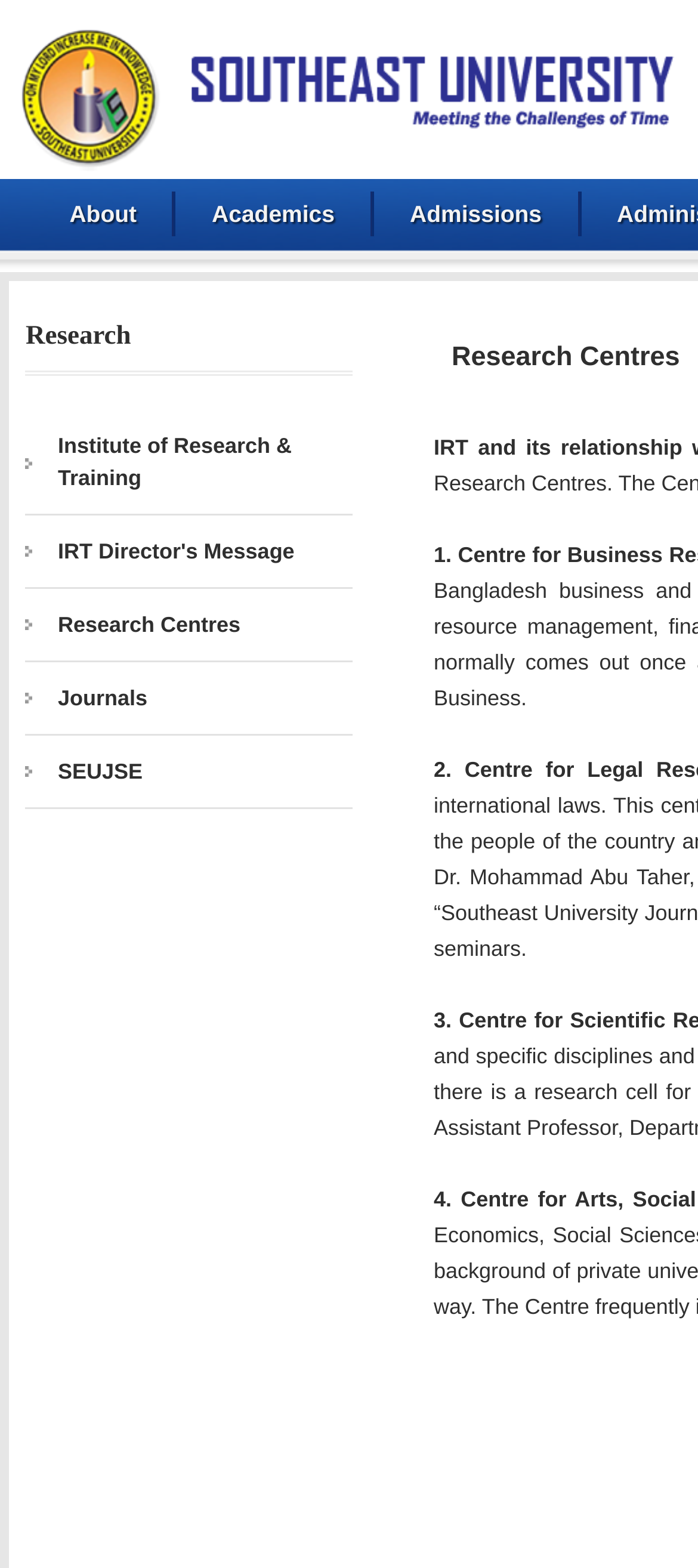Pinpoint the bounding box coordinates of the clickable area needed to execute the instruction: "read Research Centres". The coordinates should be specified as four float numbers between 0 and 1, i.e., [left, top, right, bottom].

[0.083, 0.388, 0.345, 0.409]